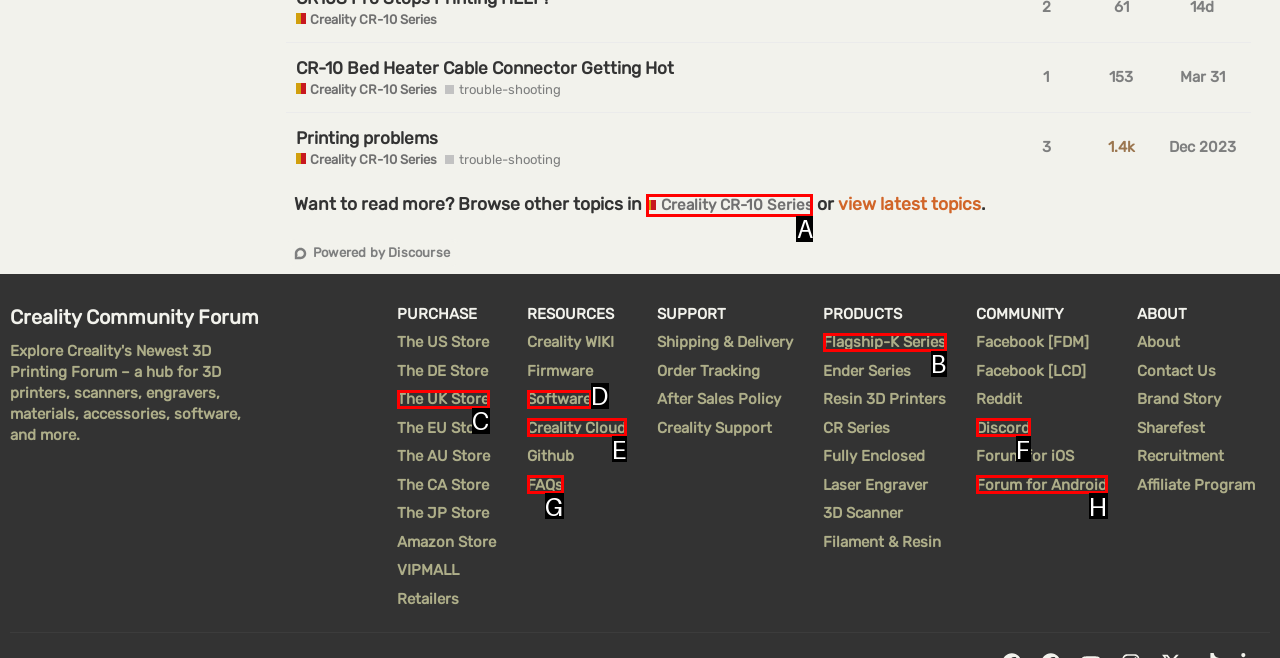From the given options, choose the one to complete the task: Browse other topics in Creality CR-10 Series
Indicate the letter of the correct option.

A